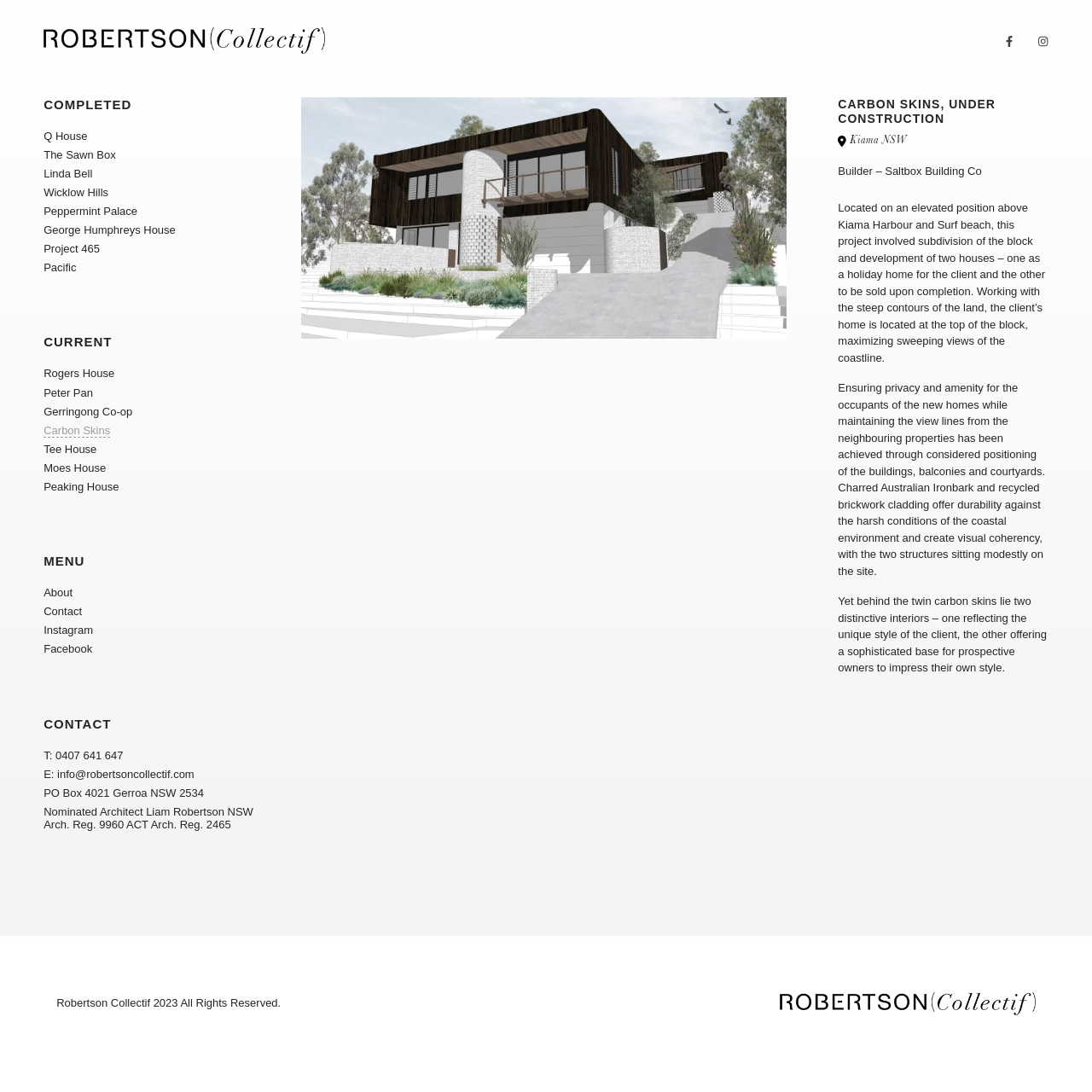Identify the primary heading of the webpage and provide its text.

CARBON SKINS, UNDER CONSTRUCTION